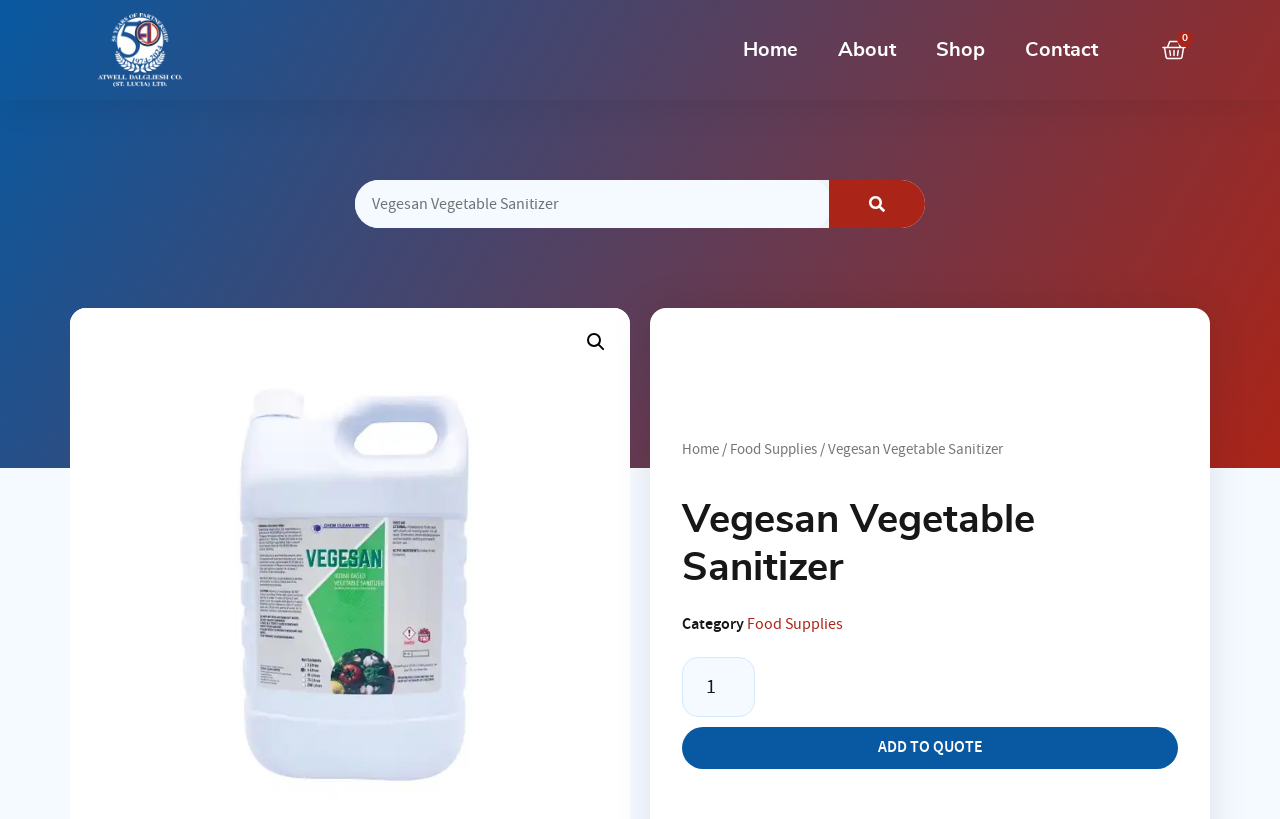Please give a succinct answer to the question in one word or phrase:
What is the minimum quantity of the product that can be added to the quote?

1